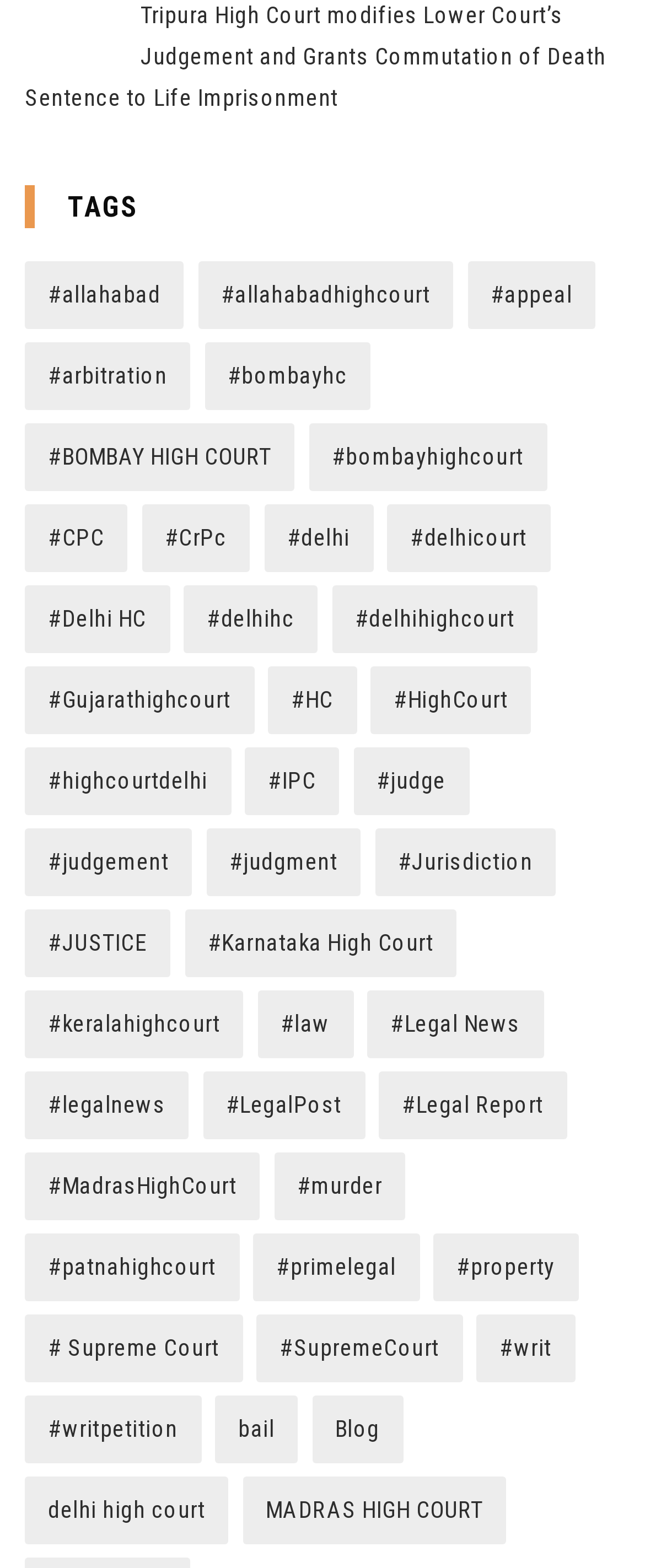What is the topic with the most number of items on the webpage?
Answer the question based on the image using a single word or a brief phrase.

Law